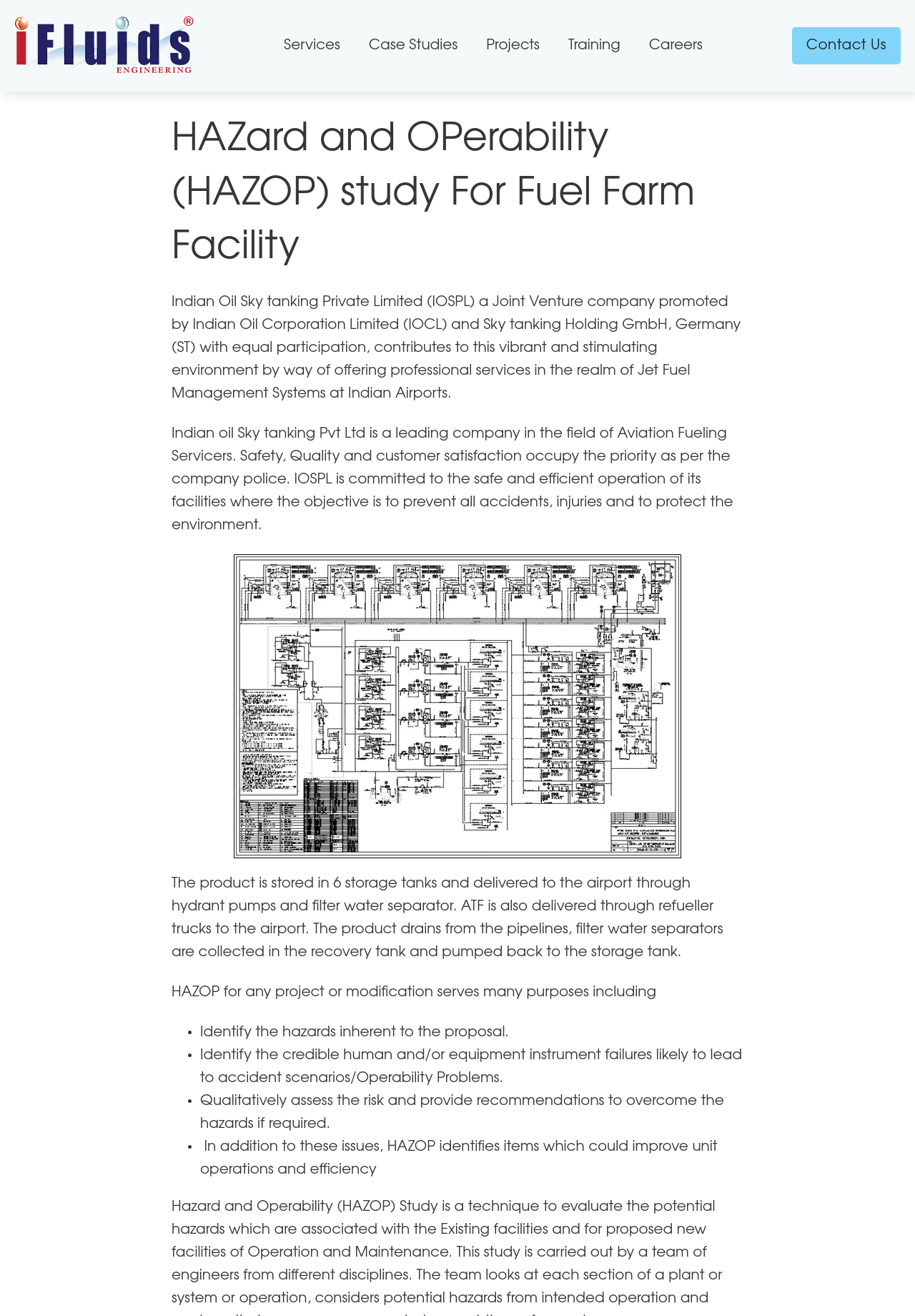What is the purpose of HAZOP study?
Look at the image and respond with a one-word or short phrase answer.

Identify hazards and improve unit operations